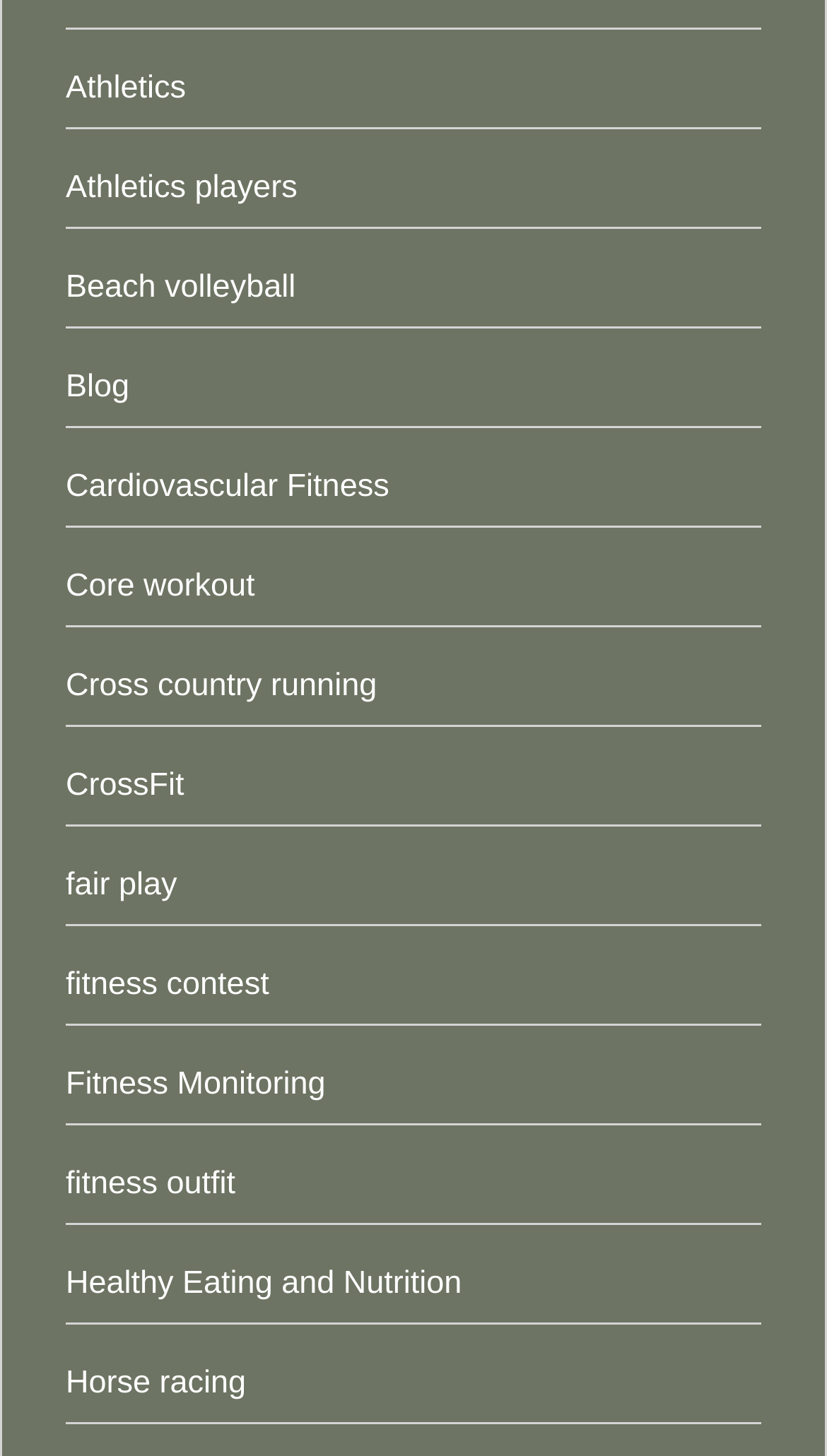Are there any links related to nutrition?
Answer the question with a single word or phrase by looking at the picture.

Yes